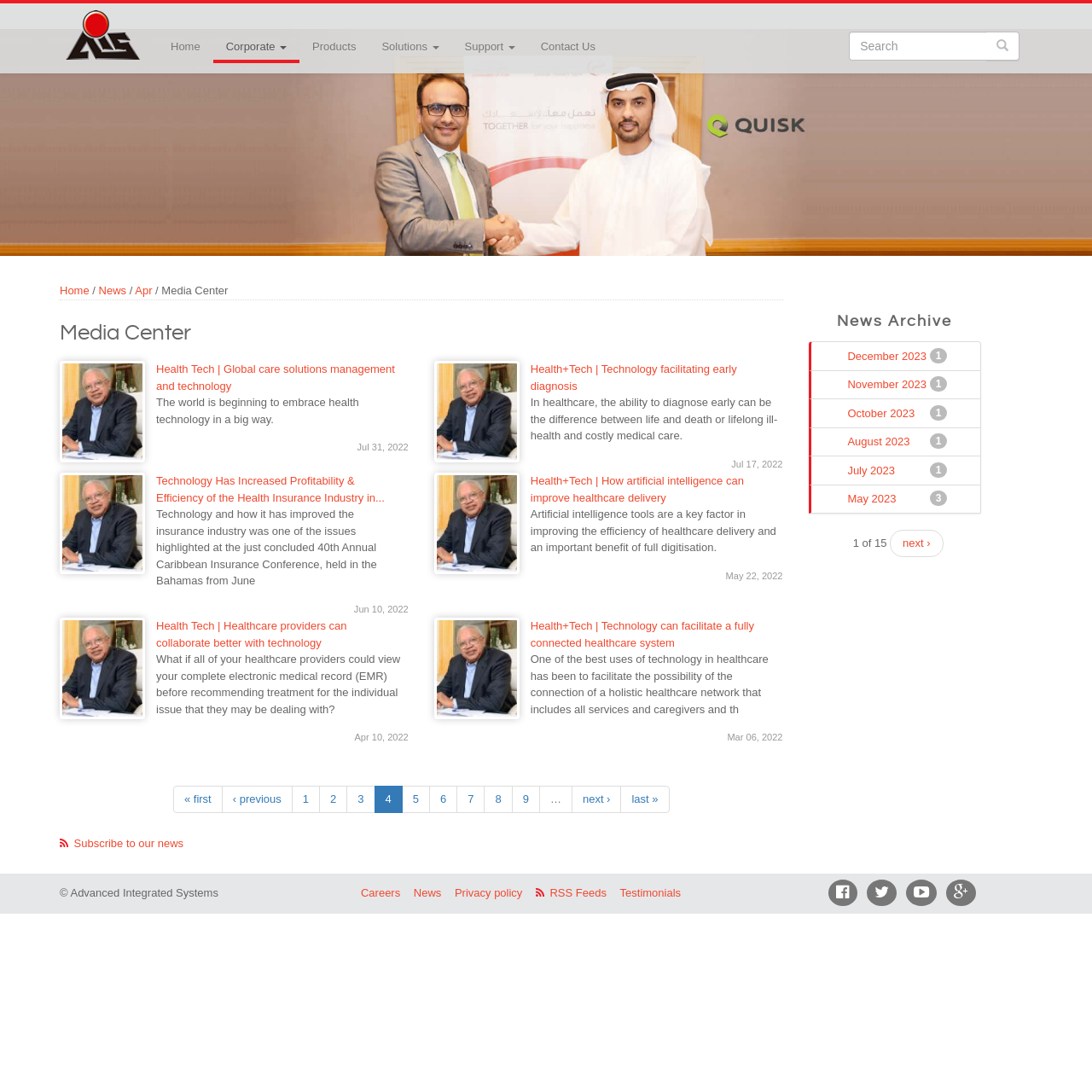What is the main topic of the news articles?
Look at the screenshot and respond with a single word or phrase.

Health technology